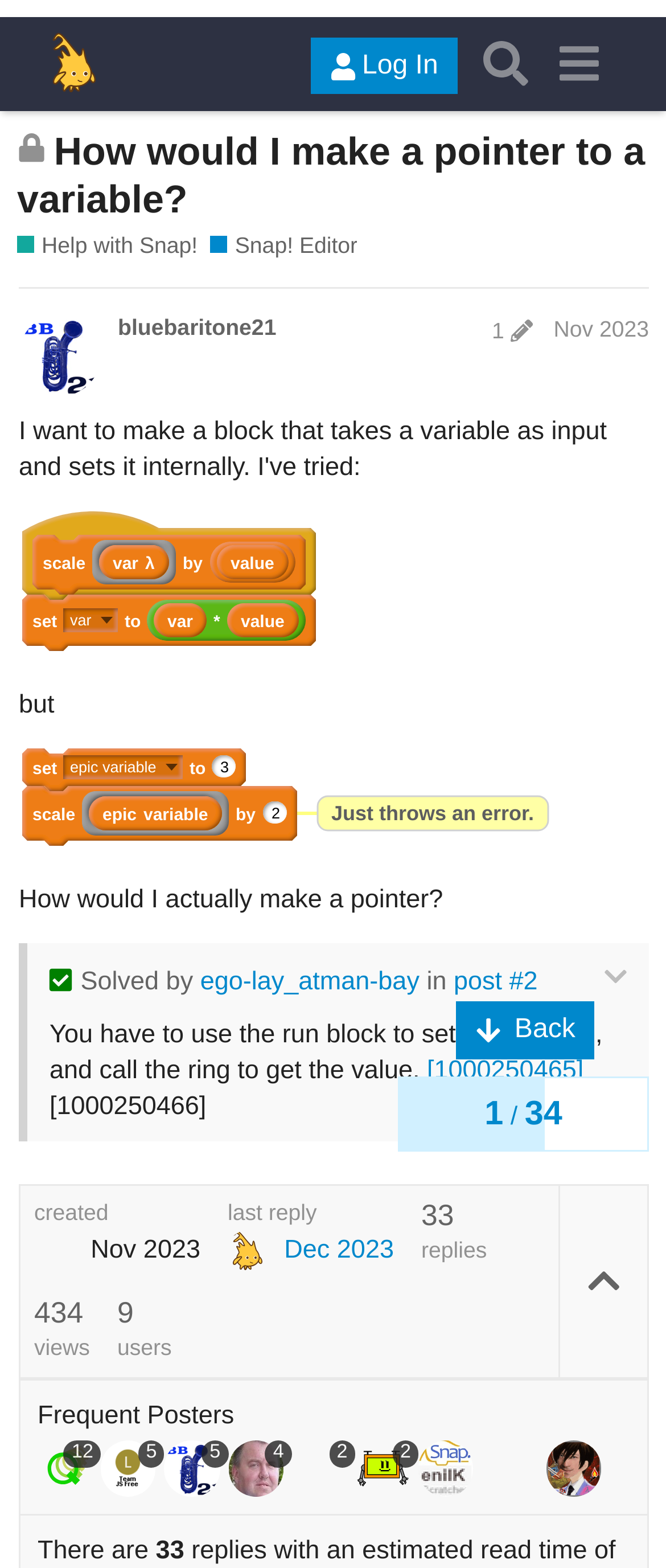Please find the bounding box coordinates for the clickable element needed to perform this instruction: "Go to the 'Help with Snap!' page".

[0.026, 0.136, 0.297, 0.156]